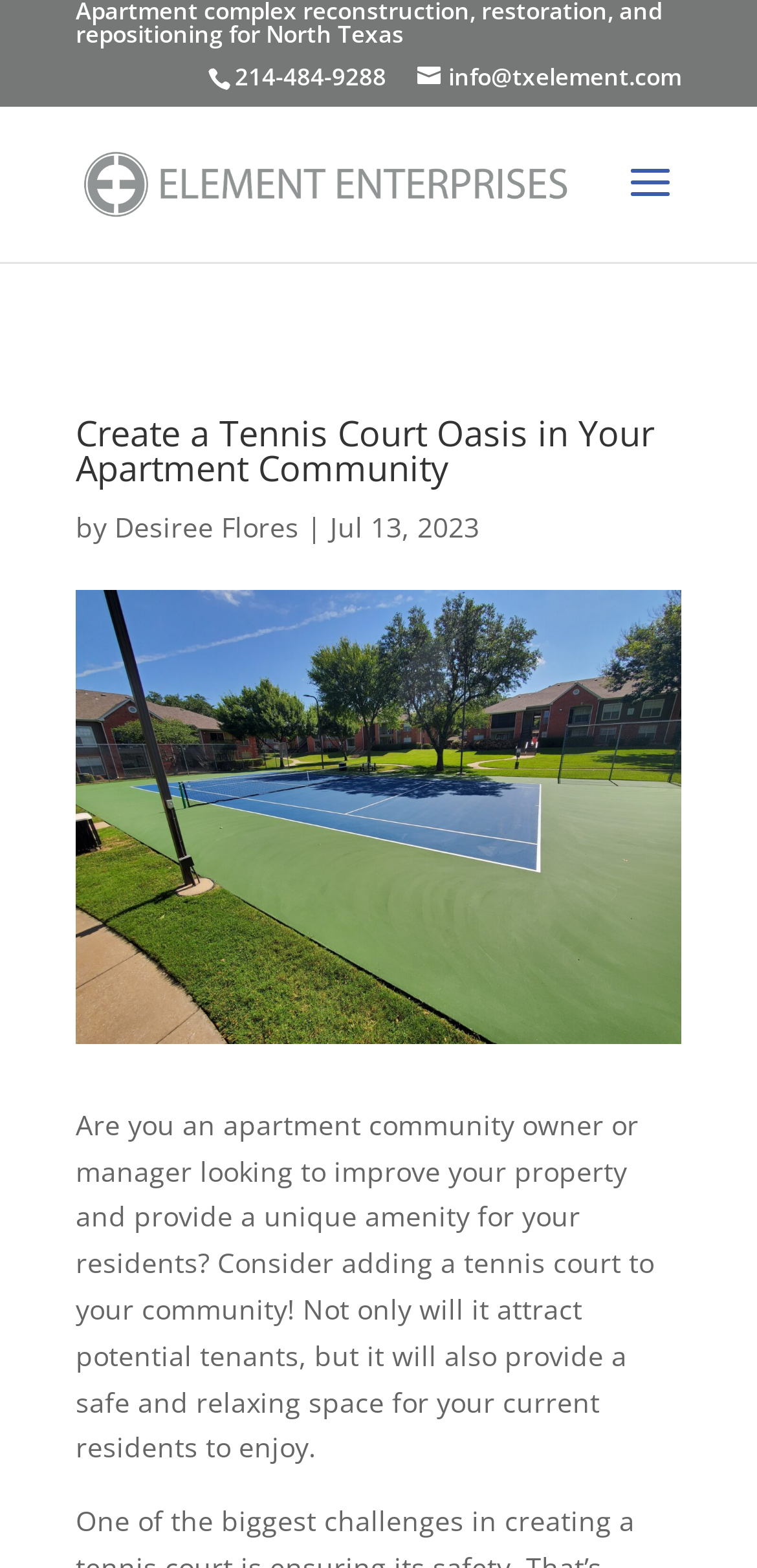Summarize the webpage comprehensively, mentioning all visible components.

The webpage is about creating a tennis court oasis in an apartment community. At the top, there is a phone number "214-484-9288" and an email address "info@txelement.com" on the right side of it. Below these, there is a logo of "Element Enterprises" with a link to the company's website. 

On the right side of the logo, there is a search bar with a placeholder text "Search for:". 

The main heading "Create a Tennis Court Oasis in Your Apartment Community" is located in the middle of the page, followed by the author's name "Desiree Flores" and the date "Jul 13, 2023". 

Below the heading, there is a large image that takes up most of the page's width. 

Underneath the image, there is a paragraph of text that explains the benefits of adding a tennis court to an apartment community, including attracting potential tenants and providing a safe and relaxing space for current residents.